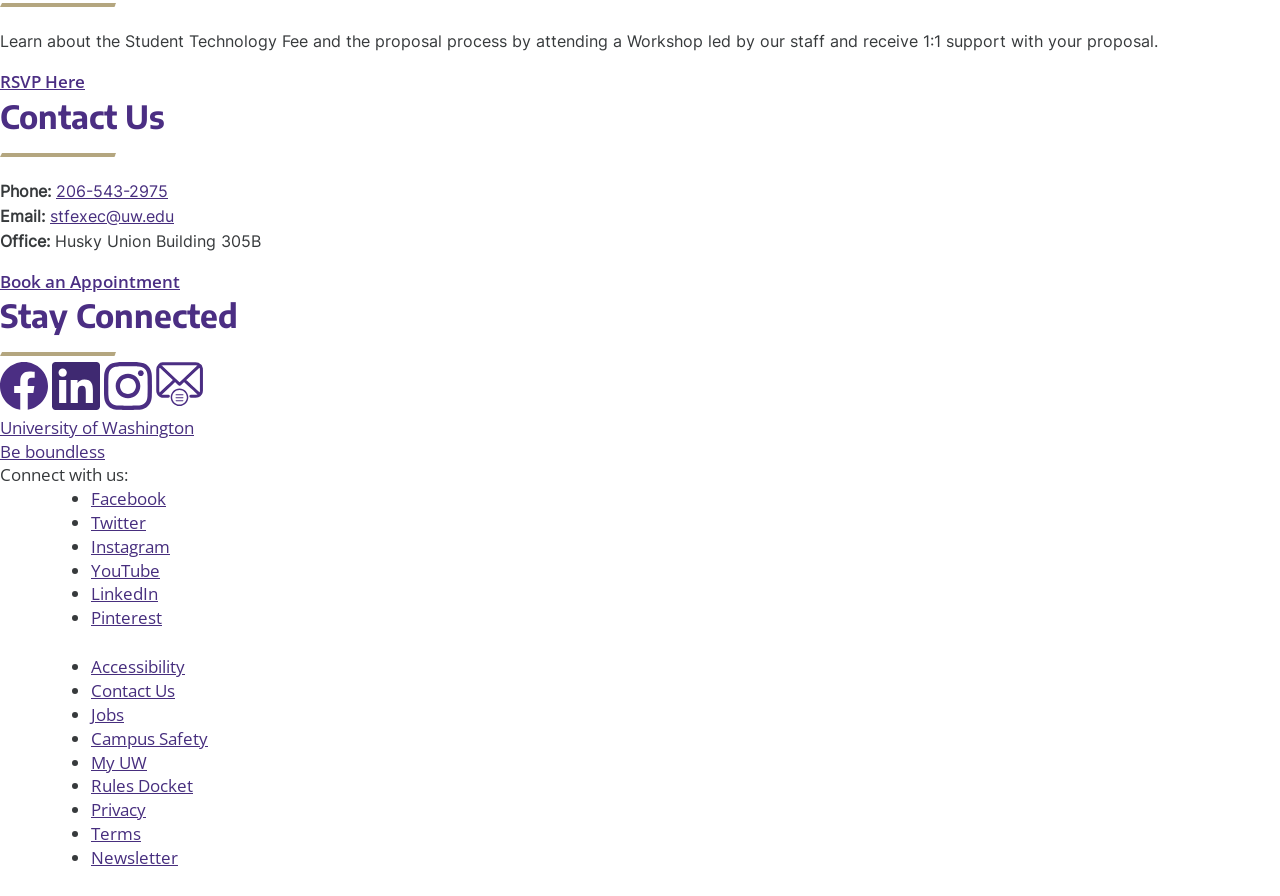What is the phone number to contact?
Please ensure your answer is as detailed and informative as possible.

I found the phone number by looking at the 'Contact Us' section, where it says 'Phone:' followed by the number '206-543-2975'.